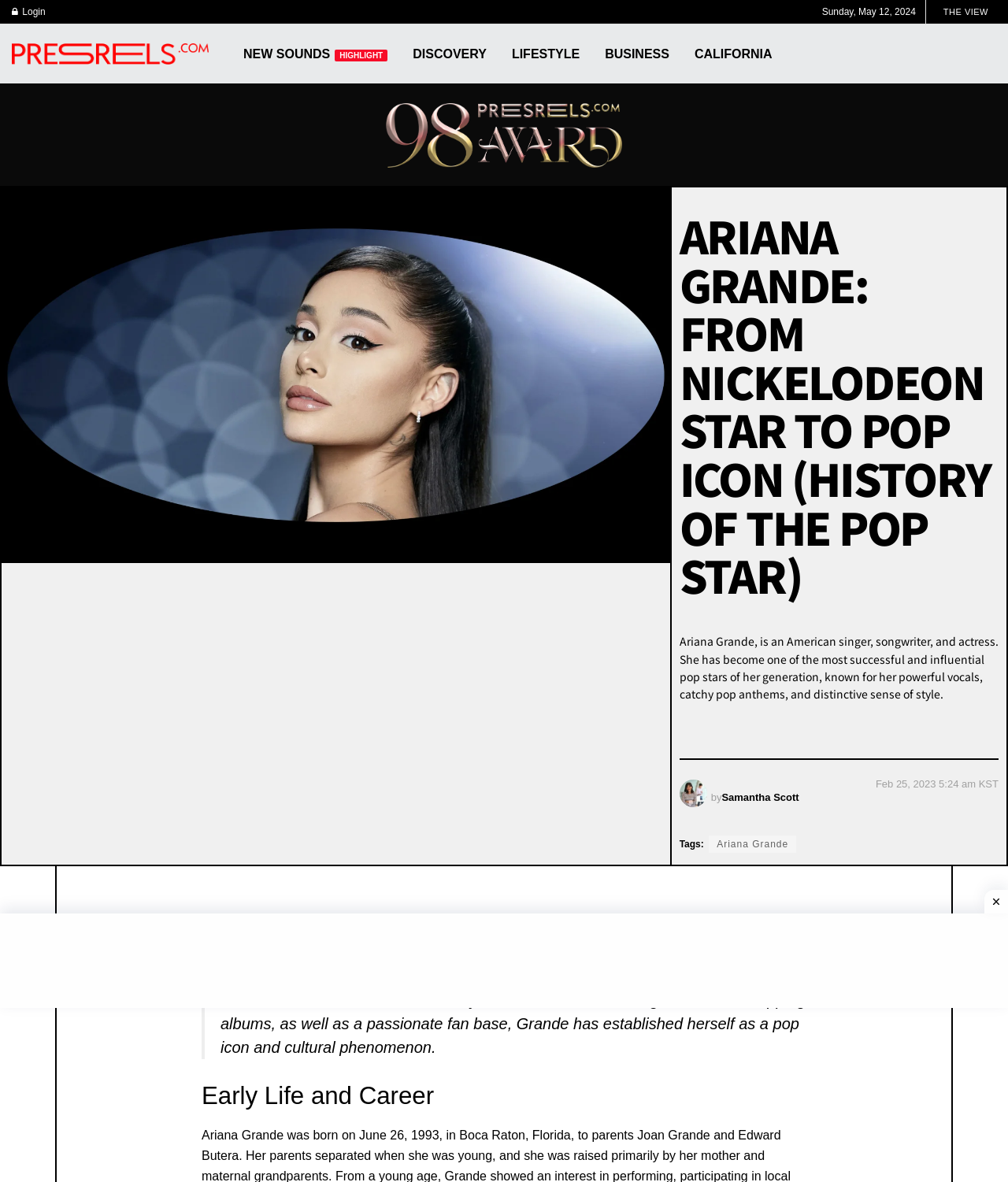Offer a meticulous caption that includes all visible features of the webpage.

The webpage is about Ariana Grande, an American singer, songwriter, and actress. At the top left corner, there is a login link. Next to it, on the top right corner, there is a date "Sunday, May 12, 2024" and a link to "THE VIEW". Below the date, there are several links to different categories, including "NEW SOUNDS", "DISCOVERY", "LIFESTYLE", "BUSINESS", and "CALIFORNIA", arranged horizontally across the page.

In the middle of the page, there is a large heading that reads "ARIANA GRANDE: FROM NICKELODEON STAR TO POP ICON (HISTORY OF THE POP STAR)". Below the heading, there is a paragraph of text that summarizes Ariana Grande's career, mentioning her powerful vocals, catchy pop anthems, and distinctive sense of style.

To the left of the paragraph, there is an image, and above the image, there is a link to the website "PRESSREELS". On the right side of the page, there is an image of Samantha Scott, the author of the article, along with a link to her name and the date the article was published.

Further down the page, there is a section with the title "Tags:" and a link to "Ariana Grande". Below this section, there is a blockquote that provides more information about Ariana Grande's life and career, including her early life and rise to fame. The blockquote is divided into sections, including "Early Life and Career", and features an image on the right side.